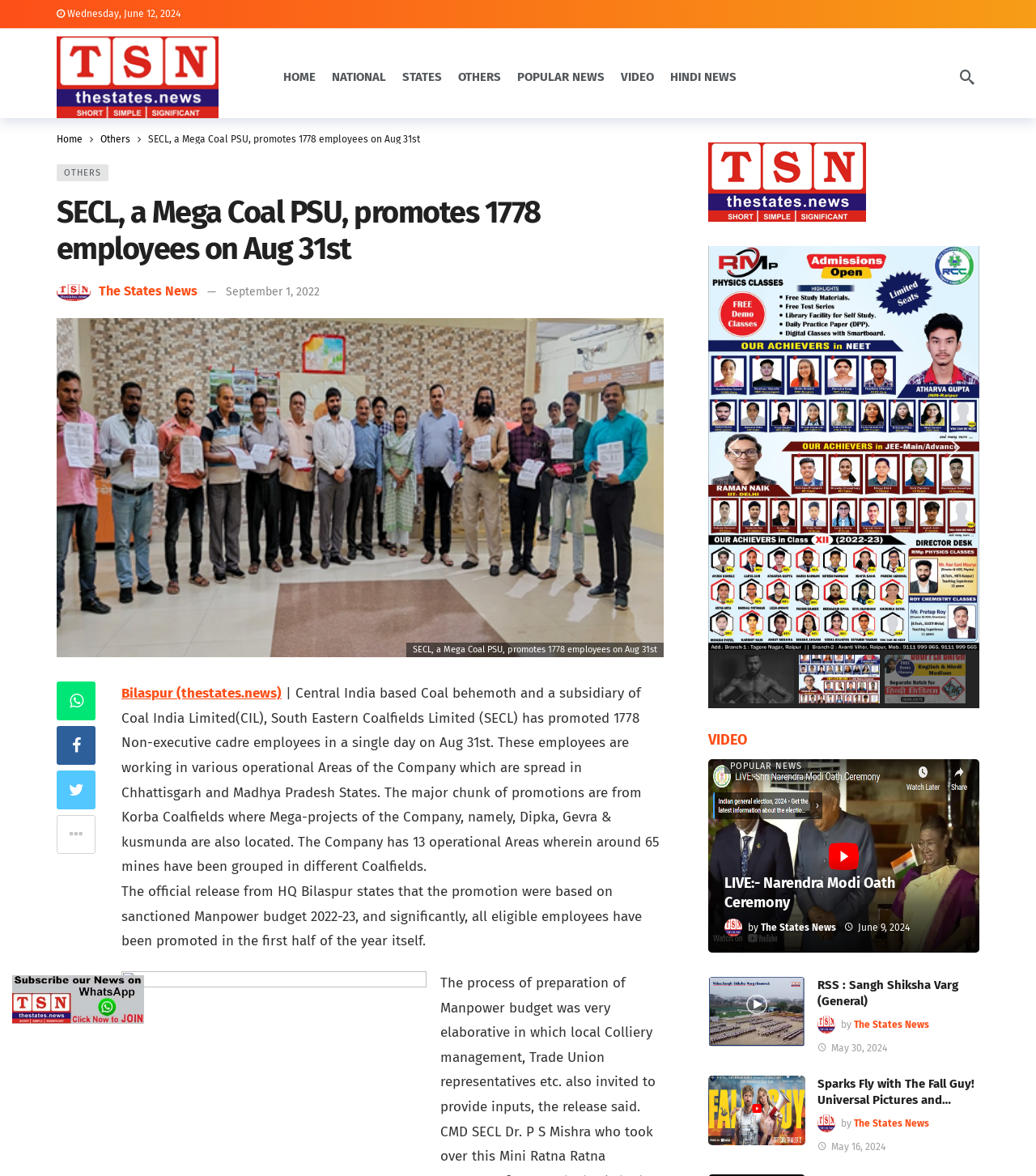Identify the bounding box for the element characterized by the following description: "LIVE:- Narendra Modi Oath Ceremony".

[0.699, 0.743, 0.864, 0.775]